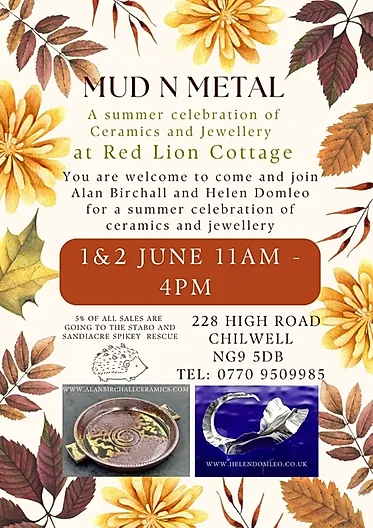What percentage of sales will be donated to charity? From the image, respond with a single word or brief phrase.

5%